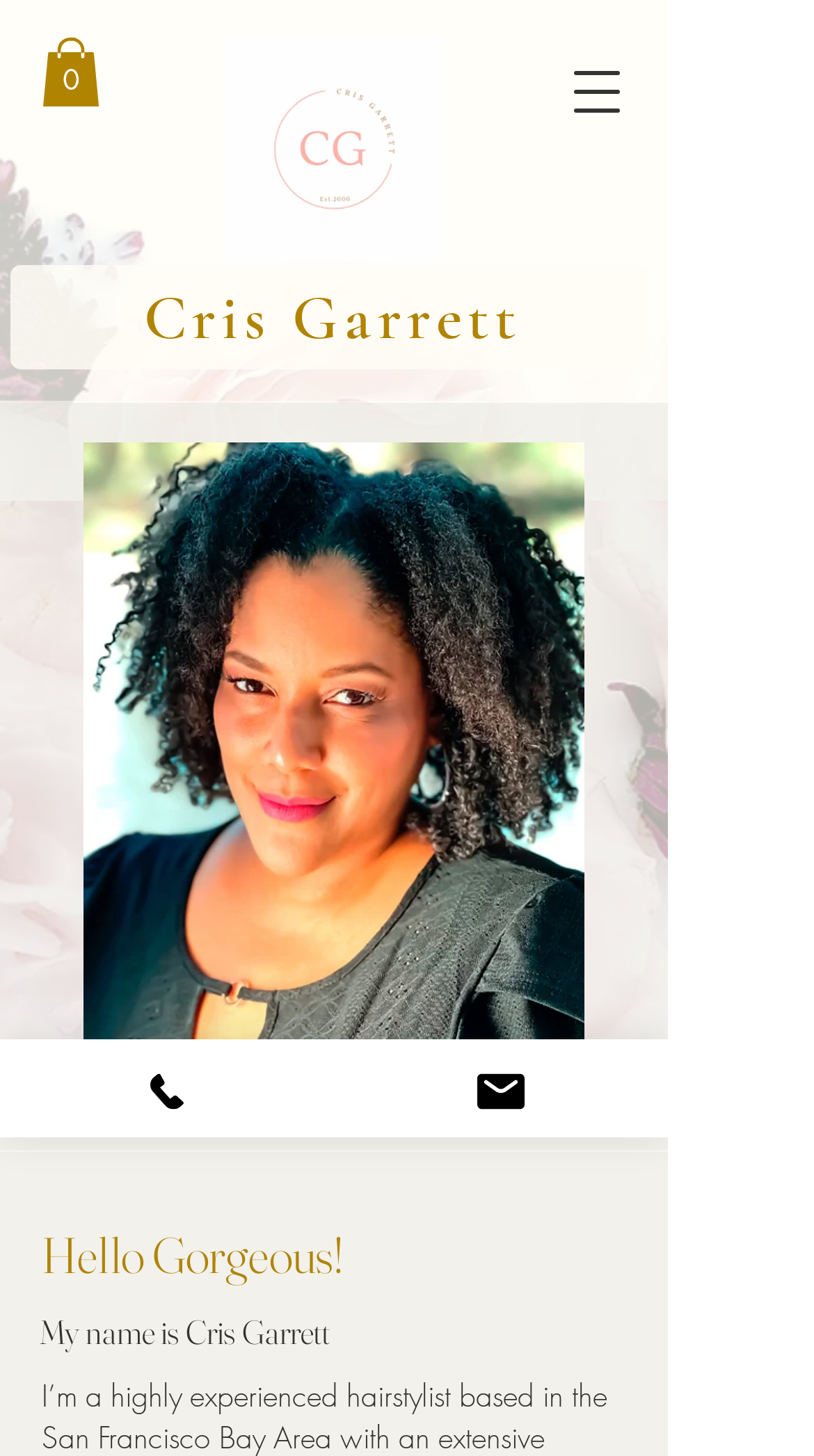What is the greeting on the page? Examine the screenshot and reply using just one word or a brief phrase.

Hello Gorgeous!